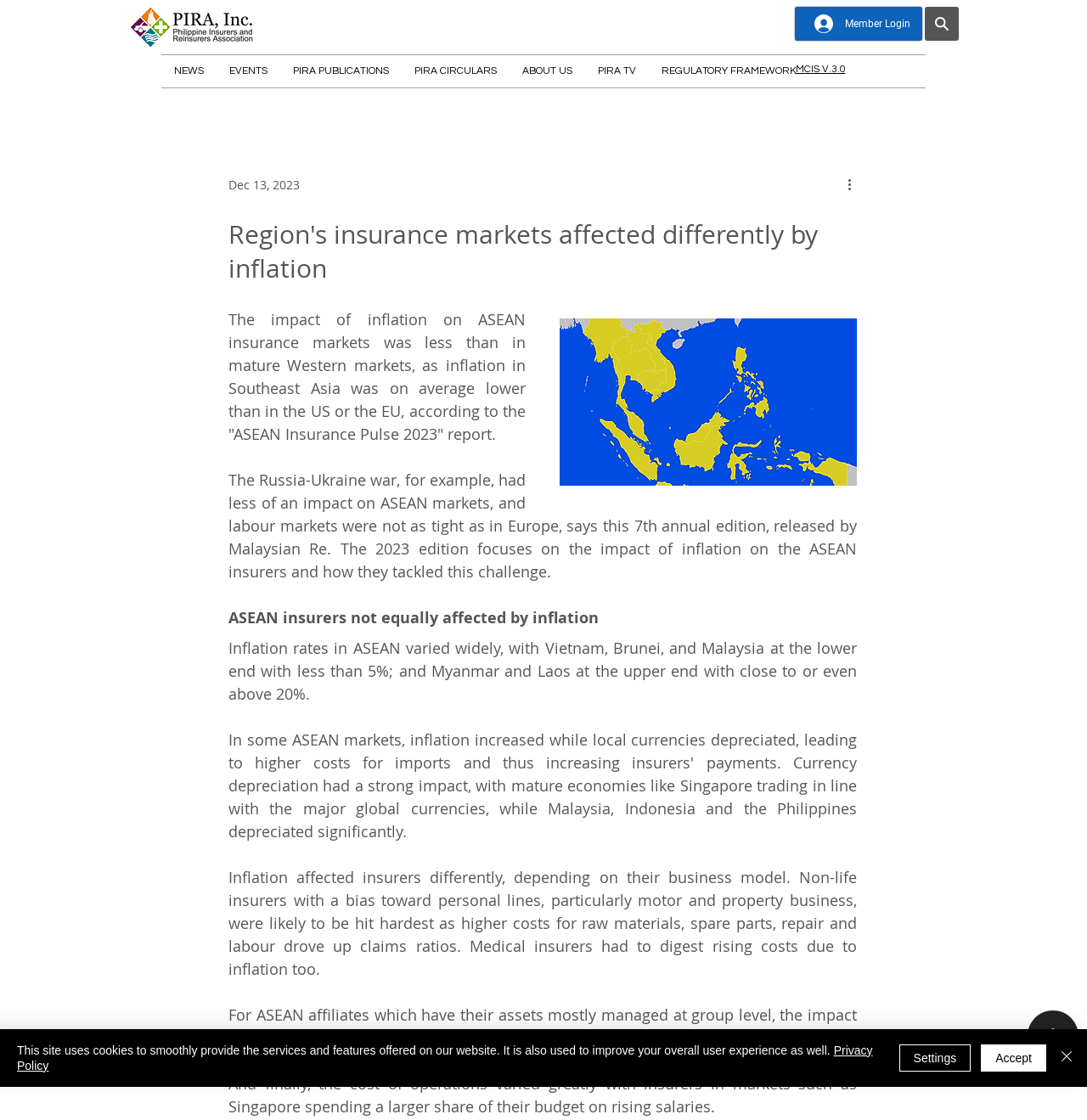Determine the webpage's heading and output its text content.

Region's insurance markets affected differently by inflation